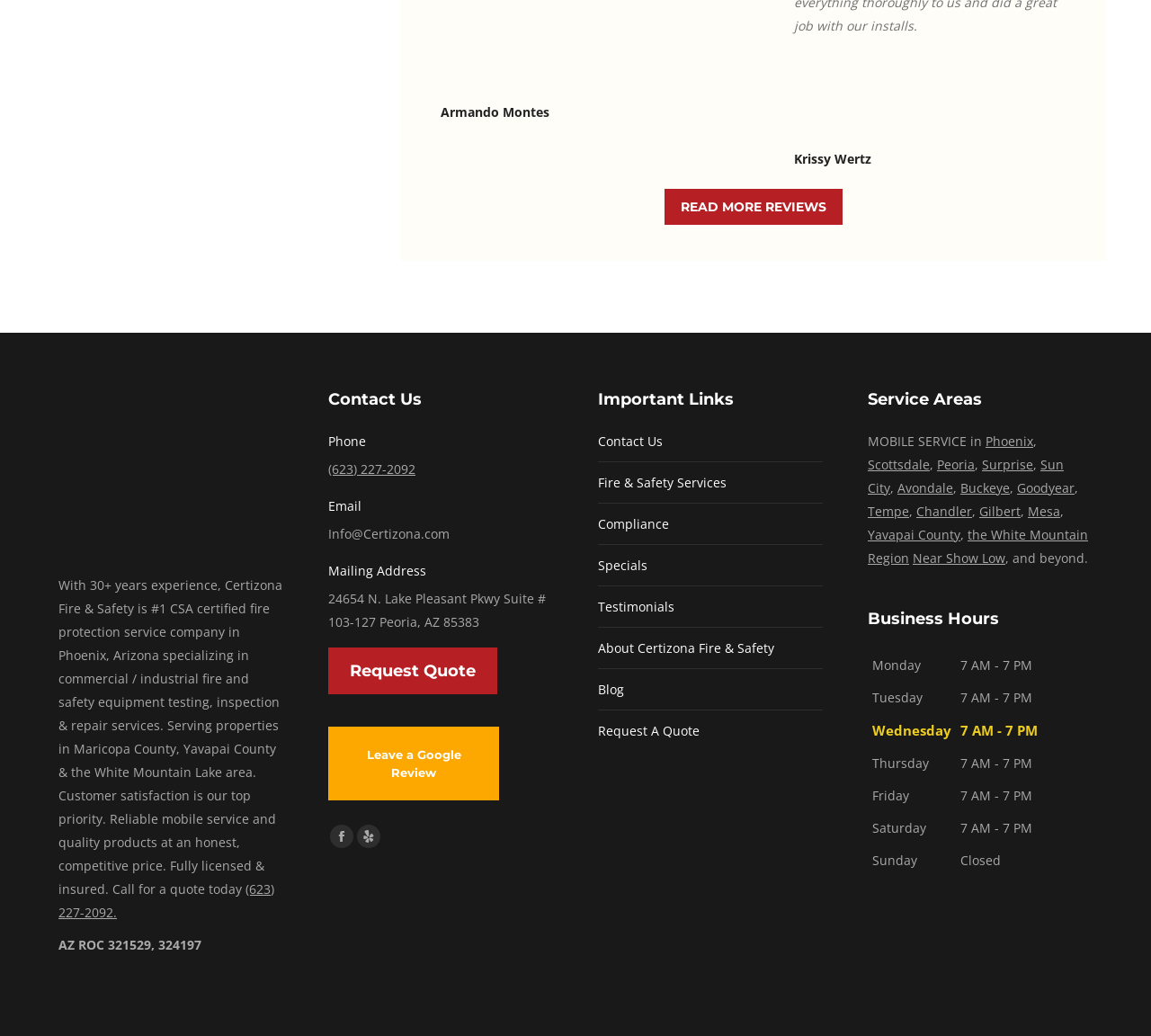Look at the image and answer the question in detail:
What is the phone number?

I found the phone number by searching for elements with 'Phone' or 'phone number' in their text. The element with ID 382 contains the phone number '(623) 227-2092', and it is also repeated in other elements.